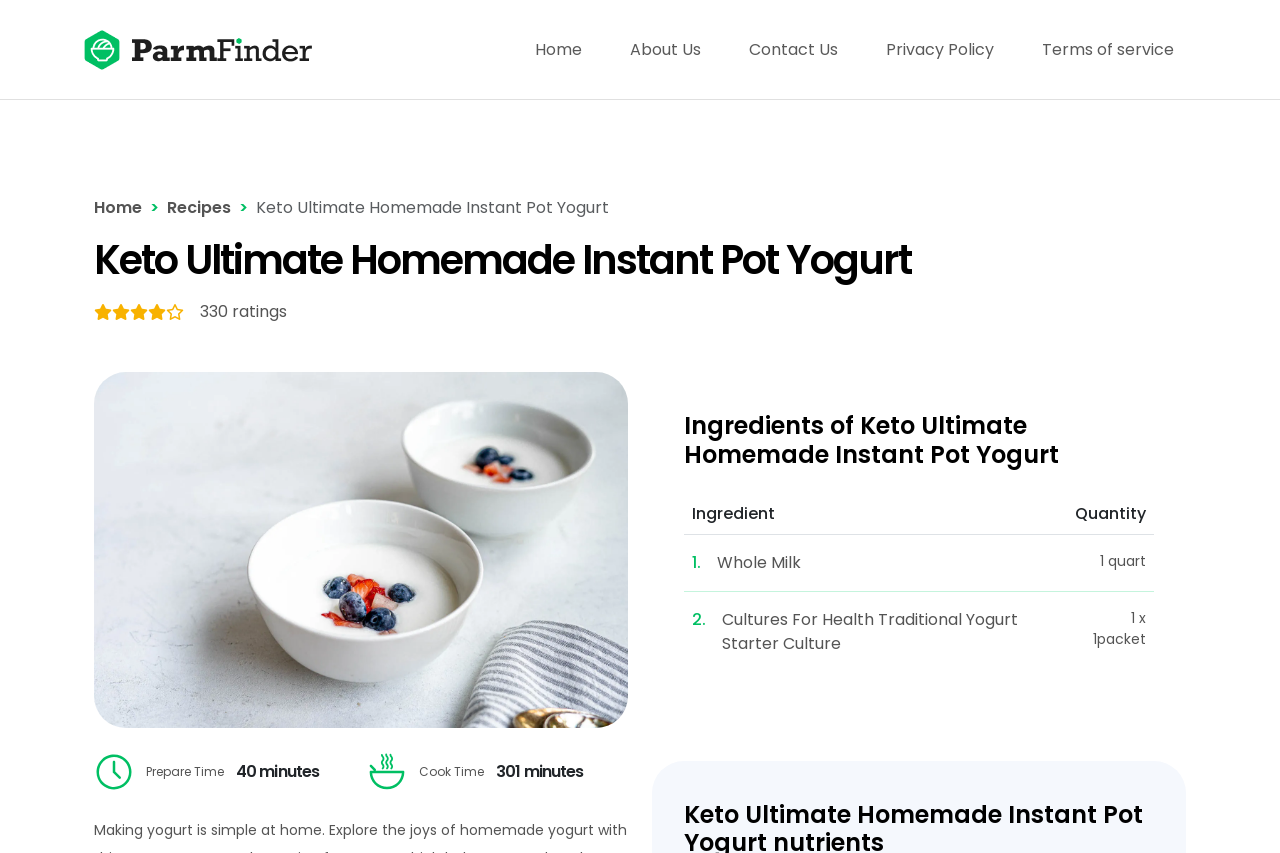Locate the bounding box coordinates of the clickable region necessary to complete the following instruction: "check ingredients of keto ultimate homemade instant pot yogurt". Provide the coordinates in the format of four float numbers between 0 and 1, i.e., [left, top, right, bottom].

[0.534, 0.483, 0.902, 0.551]